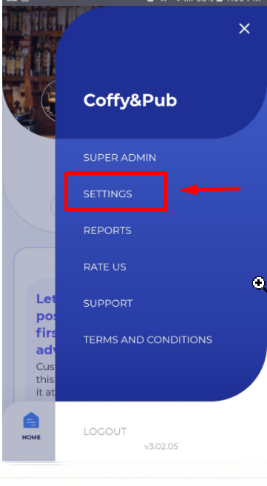Describe the scene in the image with detailed observations.

The image displays a mobile app interface for "Coffy&Pub," showcasing a navigation menu on the left side of the screen. Prominently highlighted within a red rectangular box is the "SETTINGS" option, indicating a key feature for users to access configuration options. The menu includes other selections such as "SUPER ADMIN," "REPORTS," "RATE US," "SUPPORT," "TERMS AND CONDITIONS," and a "LOGOUT" option at the bottom. The background features a blurred image of a cozy setting, likely representing the environment of the café or pub. The overall design of the menu is sleek, with a deep blue background and white text, contributing to a modern and user-friendly interface.